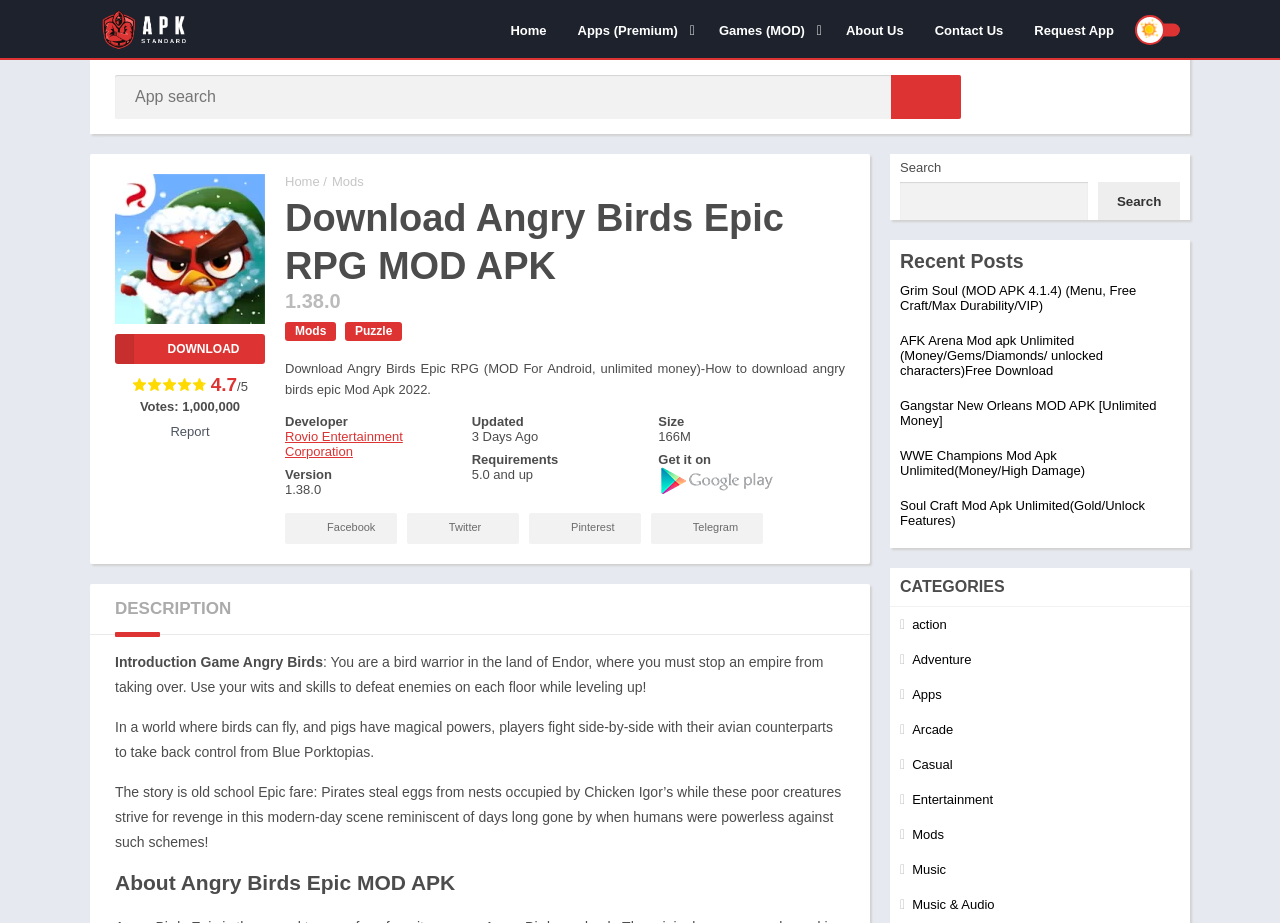Locate the bounding box coordinates of the item that should be clicked to fulfill the instruction: "Download Angry Birds Epic RPG MOD APK".

[0.09, 0.362, 0.207, 0.394]